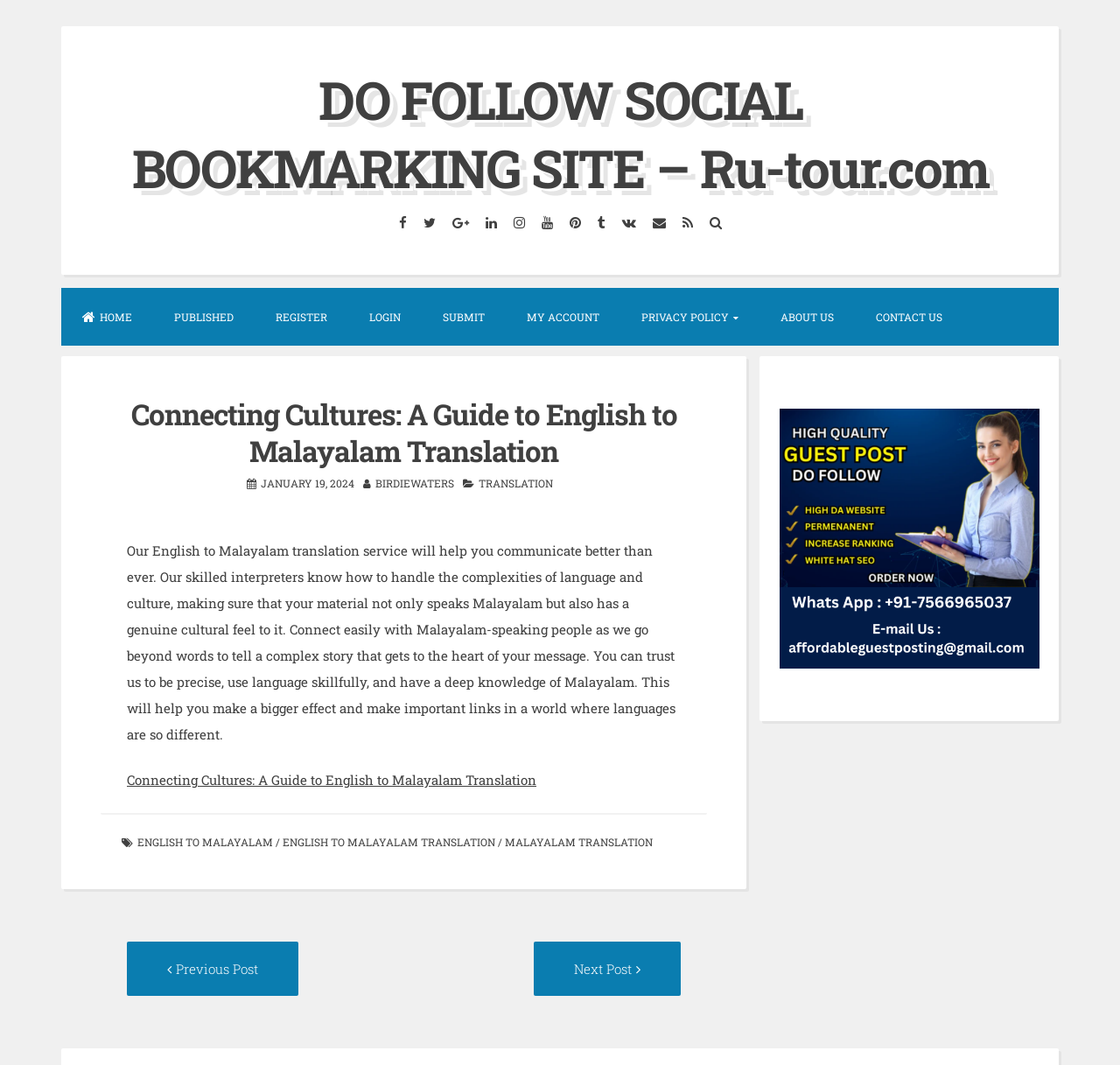What is the benefit of using the translation service?
Examine the image closely and answer the question with as much detail as possible.

The webpage states that by using the translation service, users can trust the service to be precise, use language skillfully, and have a deep knowledge of Malayalam, which will help them make a bigger effect and make important links in a world where languages are so different.